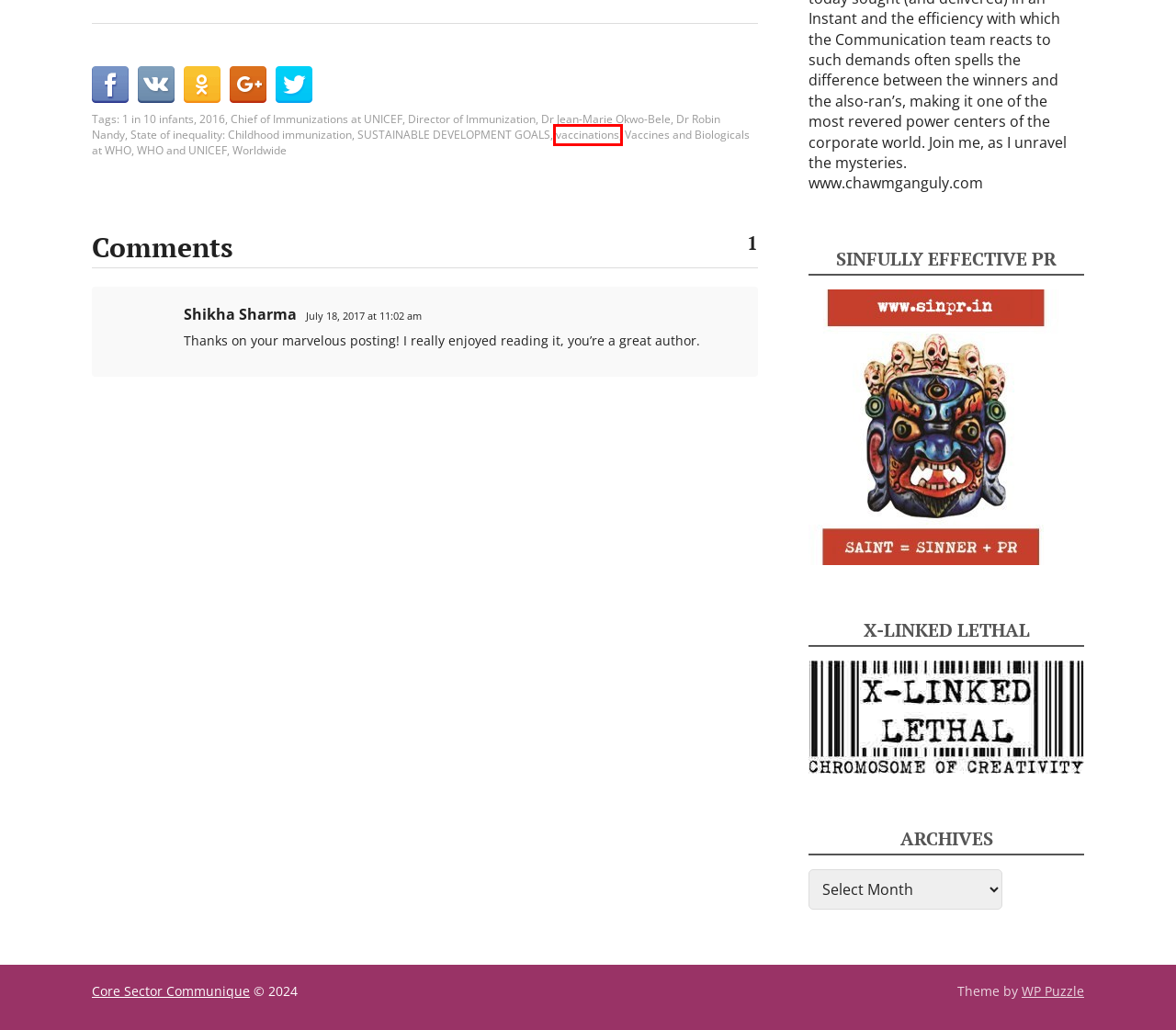Check out the screenshot of a webpage with a red rectangle bounding box. Select the best fitting webpage description that aligns with the new webpage after clicking the element inside the bounding box. Here are the candidates:
A. 1 in 10 infants Archives - Core Sector Communique
B. SINPR :: HOME
C. Dr Robin Nandy Archives - Core Sector Communique
D. Dr Jean-Marie Okwo-Bele Archives - Core Sector Communique
E. SUSTAINABLE DEVELOPMENT GOALS Archives - Core Sector Communique
F. vaccinations Archives - Core Sector Communique
G. VK | 登录
H. Plugins and responsive templates for WordPress

F